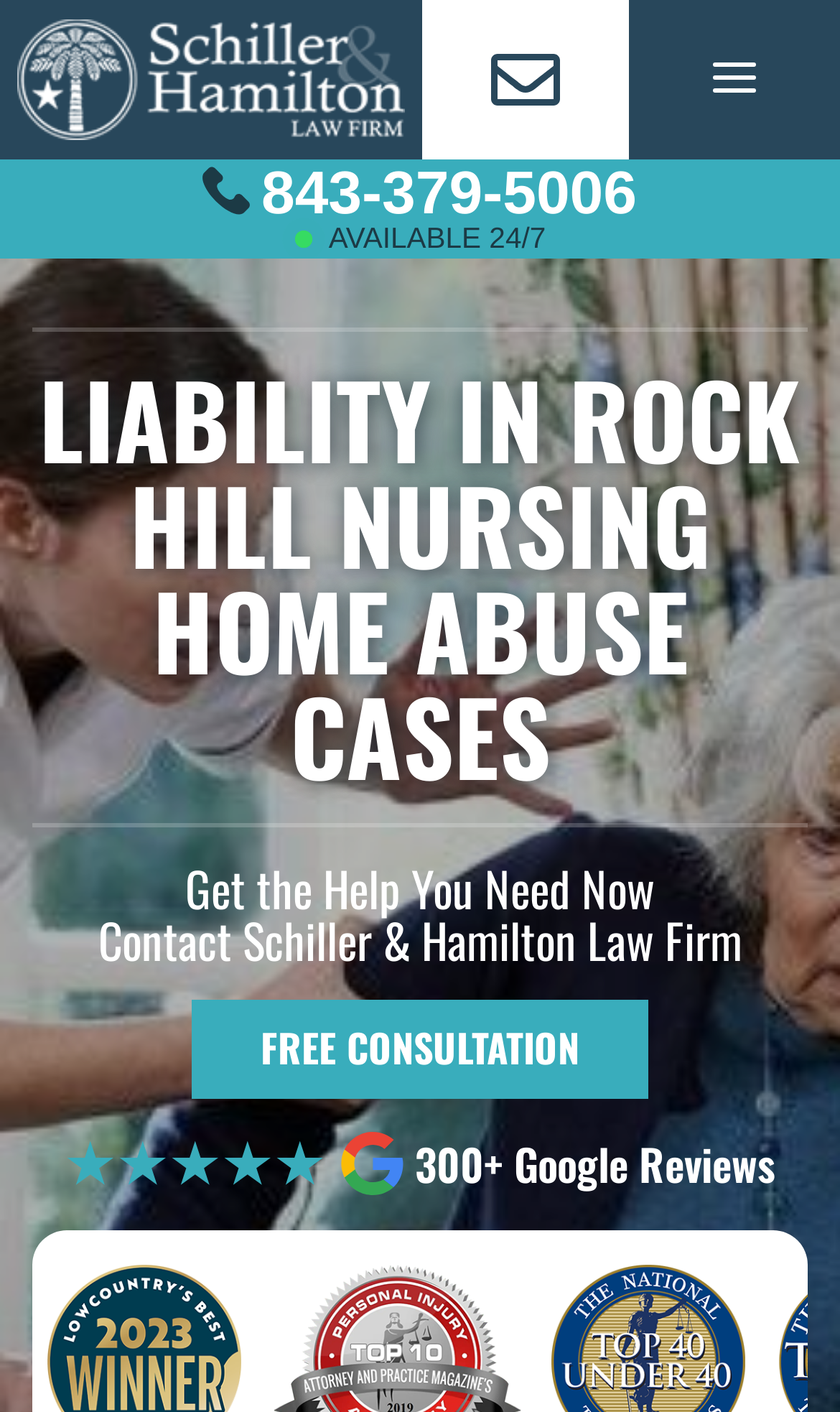Can you give a detailed response to the following question using the information from the image? What is the name of the law firm?

I determined the answer by looking at the image element with the text 'Schiller & Hamilton Law Firm' which is likely the logo of the law firm.